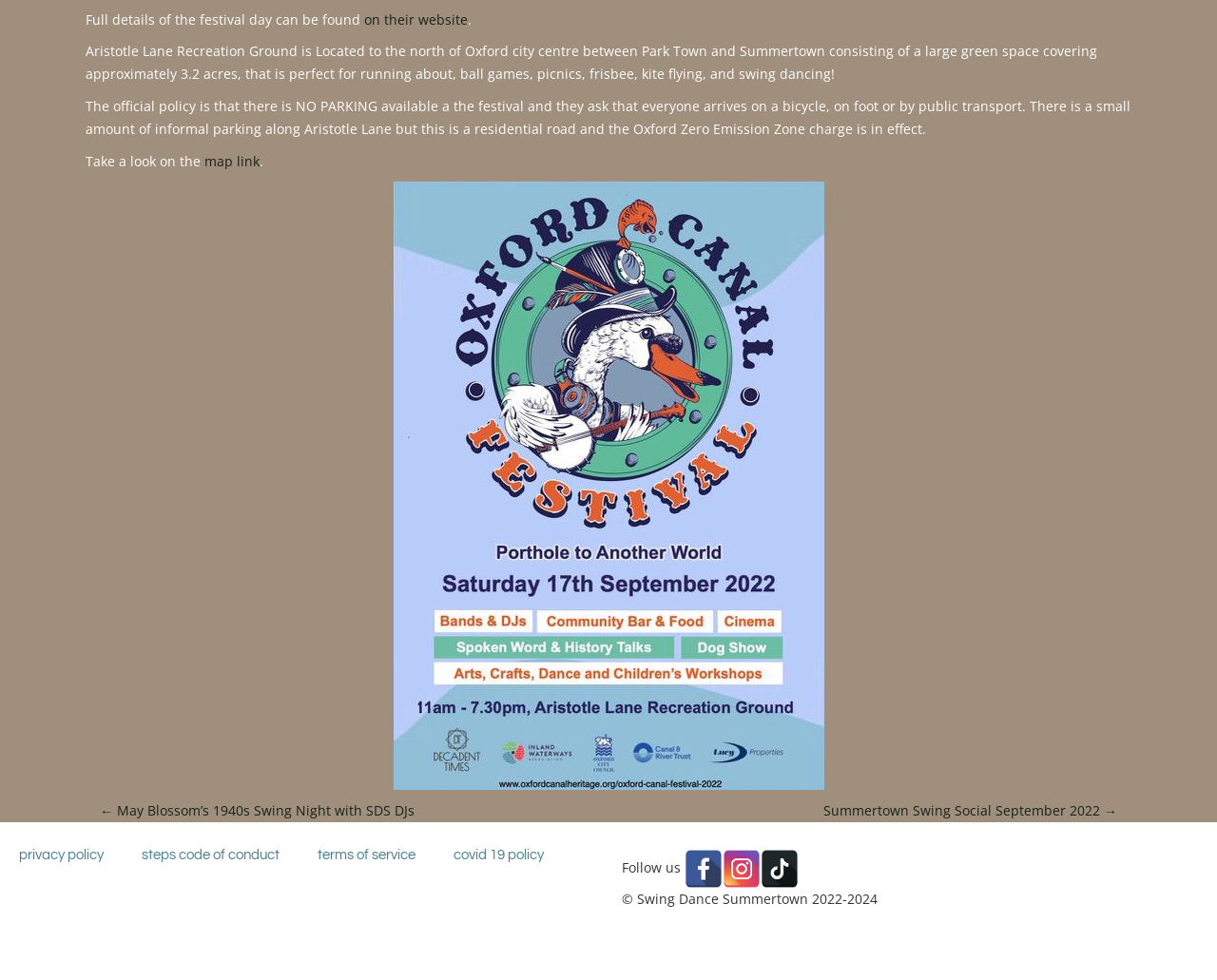Predict the bounding box of the UI element that fits this description: "Lifestyle".

None